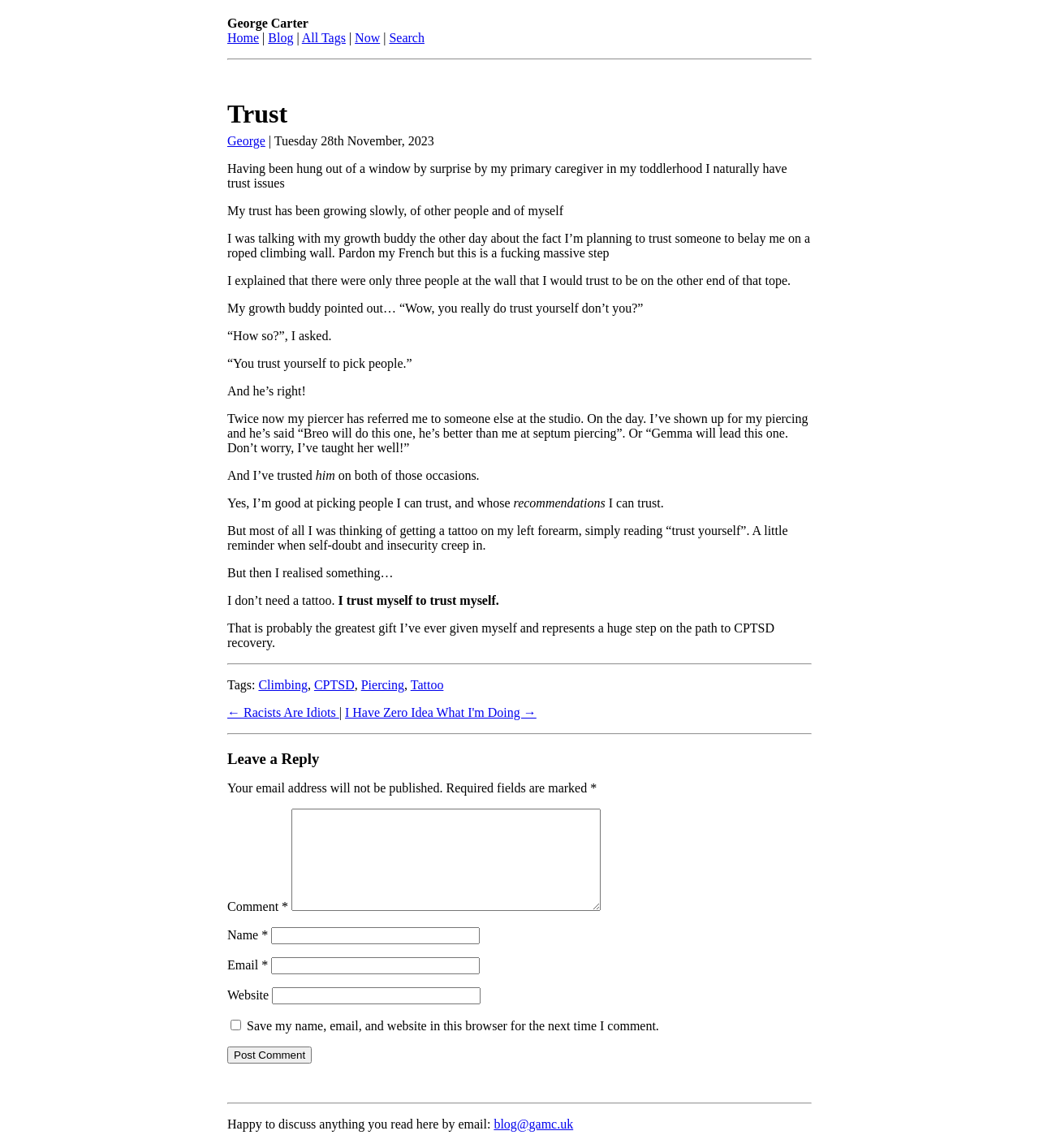Provide the bounding box for the UI element matching this description: "All Tags".

[0.29, 0.027, 0.333, 0.039]